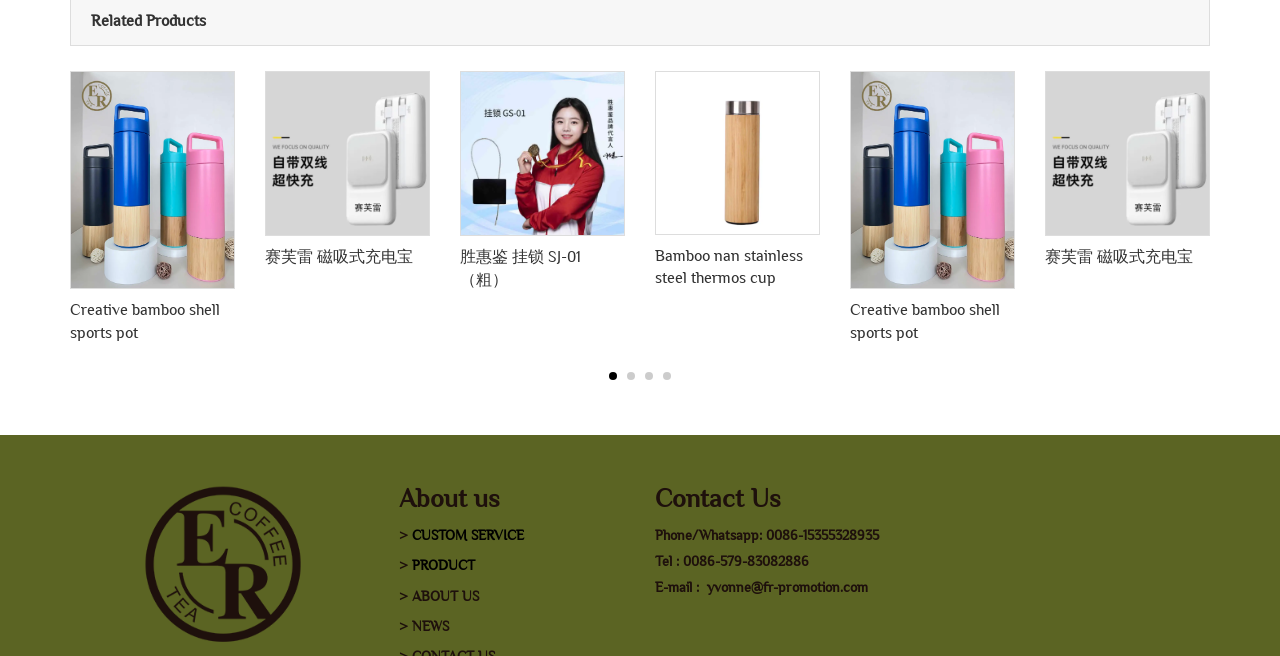Answer the question below using just one word or a short phrase: 
What is the contact phone number?

0086-15355328935